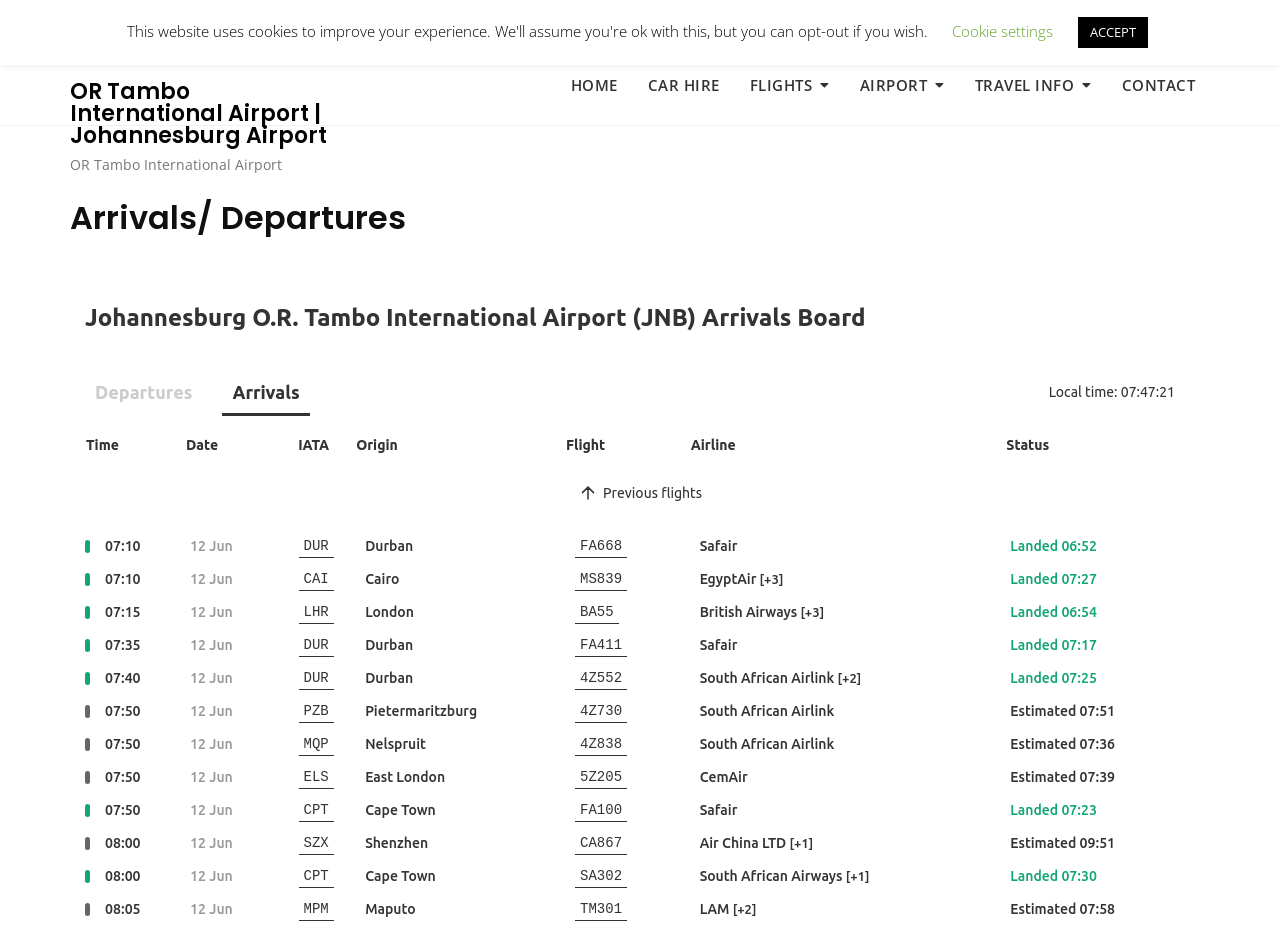Identify the bounding box coordinates for the element that needs to be clicked to fulfill this instruction: "contact us". Provide the coordinates in the format of four float numbers between 0 and 1: [left, top, right, bottom].

[0.864, 0.061, 0.945, 0.122]